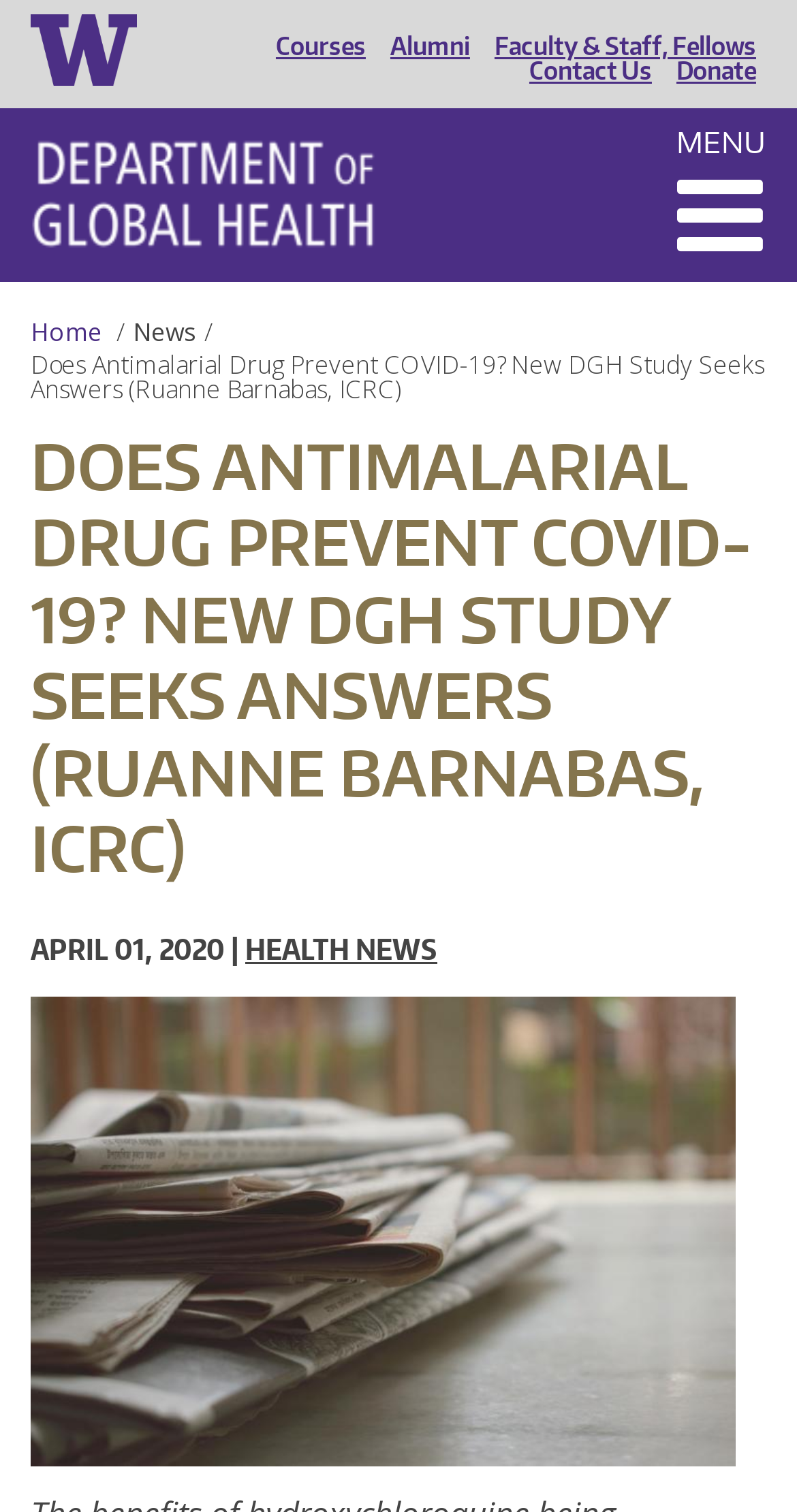Please specify the bounding box coordinates of the region to click in order to perform the following instruction: "Click the Donate link".

[0.836, 0.039, 0.961, 0.055]